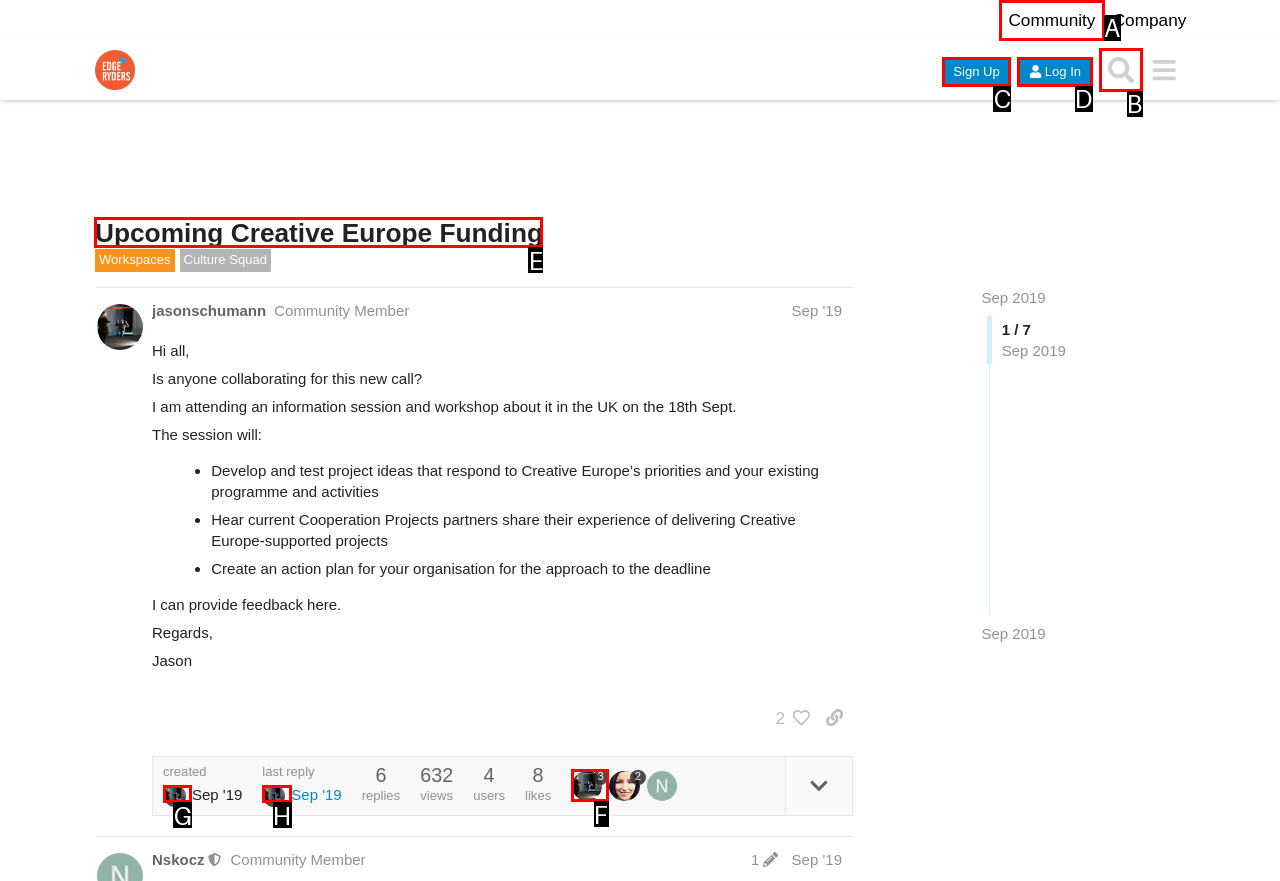To complete the task: View the 'Upcoming Creative Europe Funding' link, select the appropriate UI element to click. Respond with the letter of the correct option from the given choices.

E